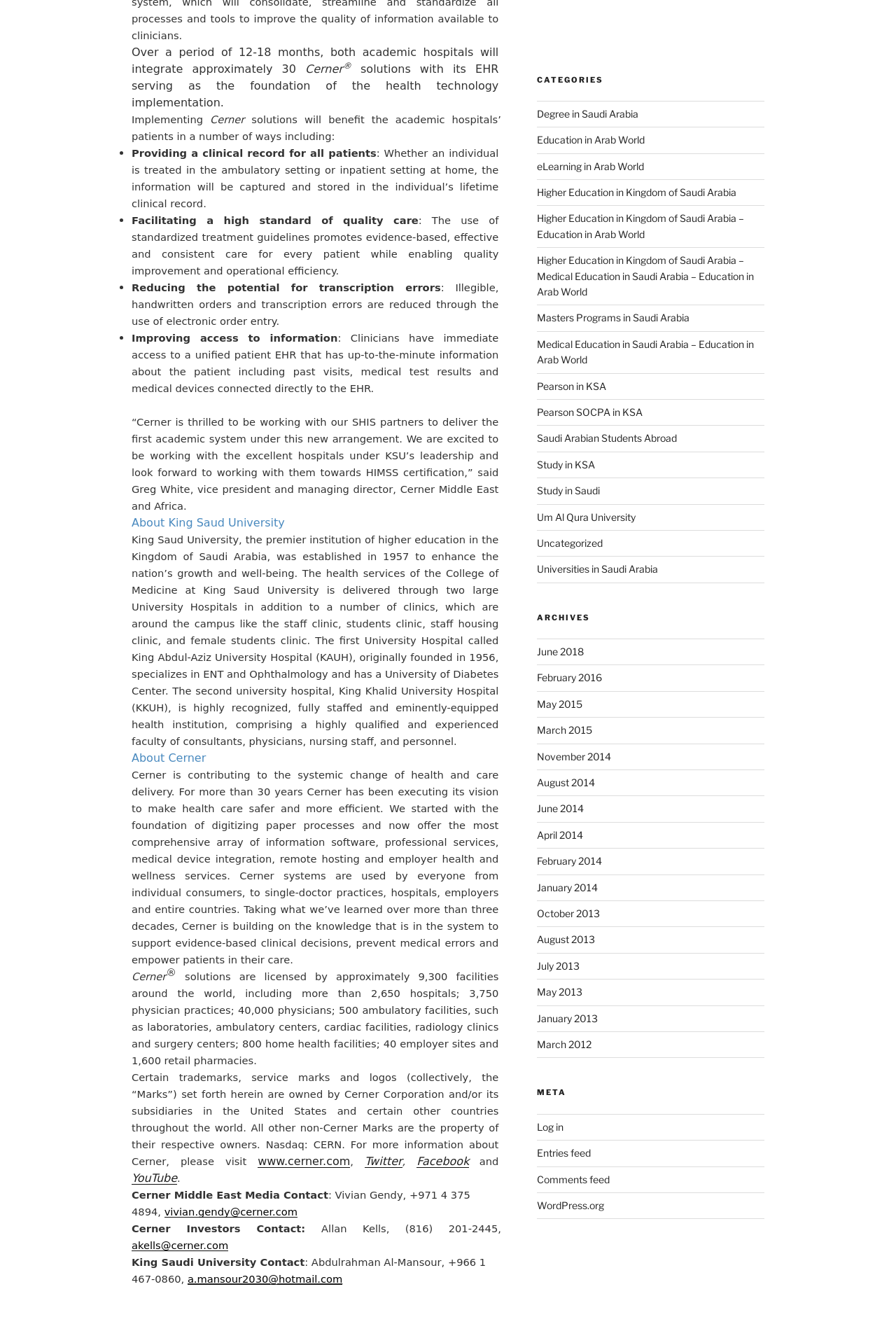Please determine the bounding box coordinates of the element to click in order to execute the following instruction: "Contact Cerner Middle East Media". The coordinates should be four float numbers between 0 and 1, specified as [left, top, right, bottom].

[0.147, 0.903, 0.366, 0.912]